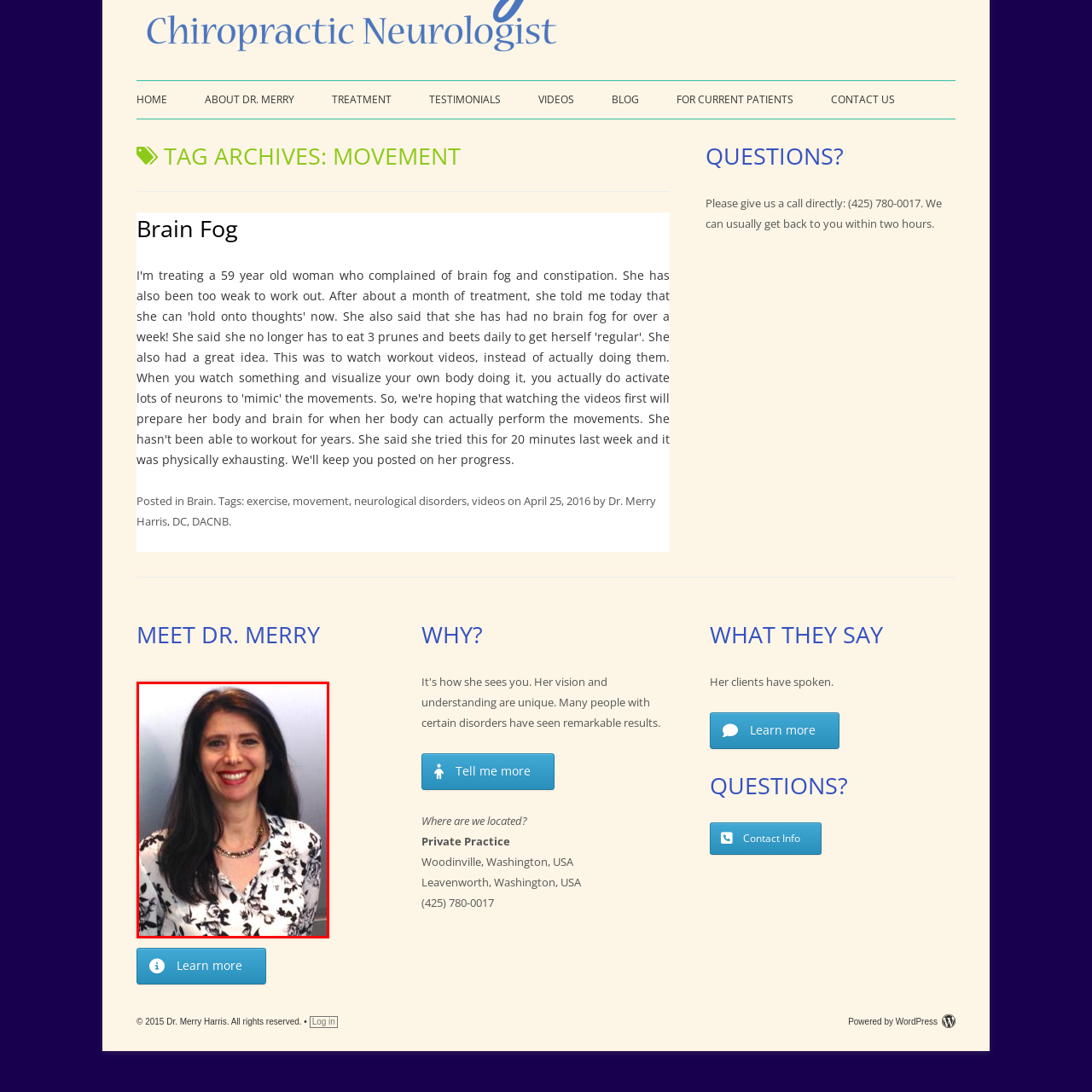Focus on the area marked by the red boundary, What is Dr. Harris wearing in the image? Answer concisely with a single word or phrase.

Floral-patterned blouse and a necklace